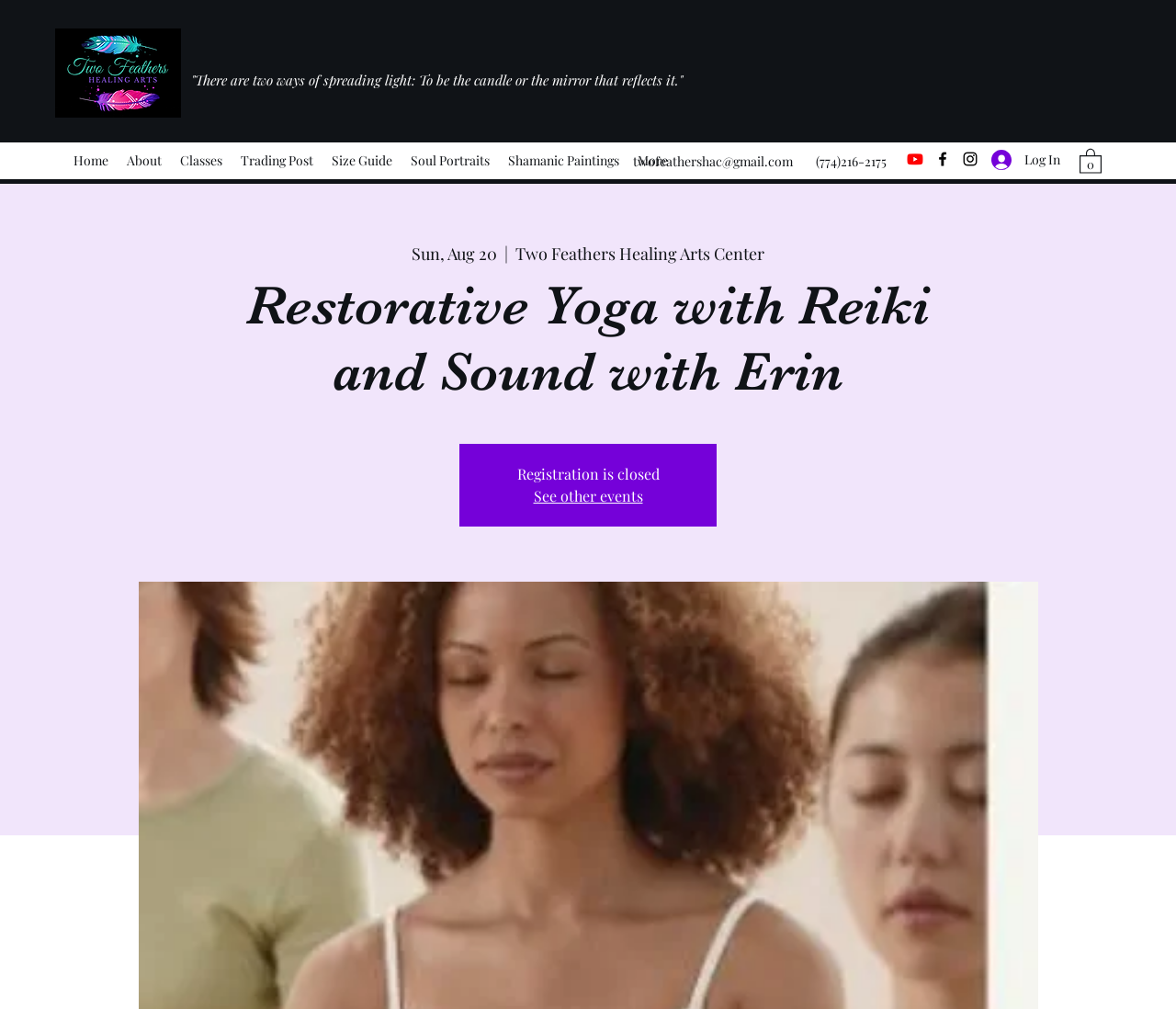What is the current event listed on the website?
Can you give a detailed and elaborate answer to the question?

The current event listed on the website is 'Restorative Yoga with Reiki and Sound with Erin', which is a yoga class that combines restorative yoga with sound healing and Reiki. The event details are listed on the webpage, including the date and time of the event.